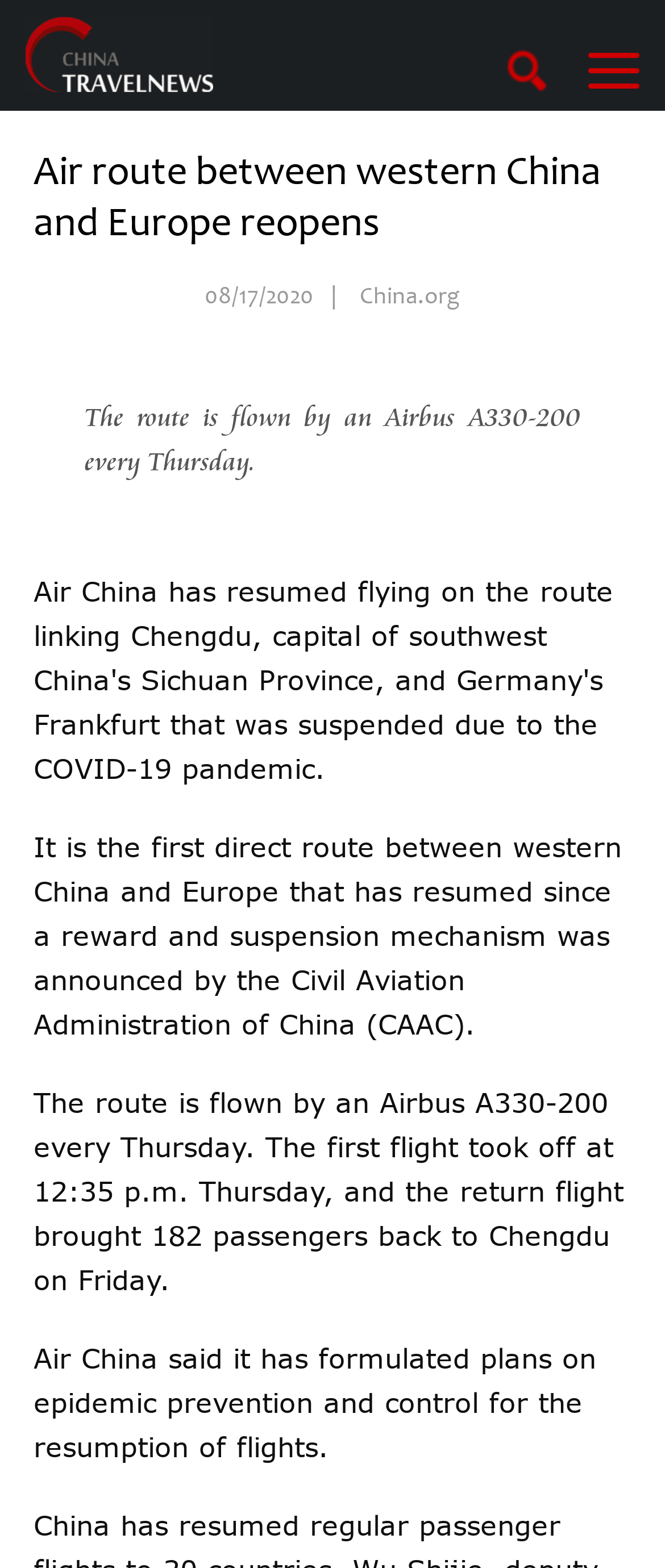What is the date of the news?
Provide a concise answer using a single word or phrase based on the image.

08/17/2020